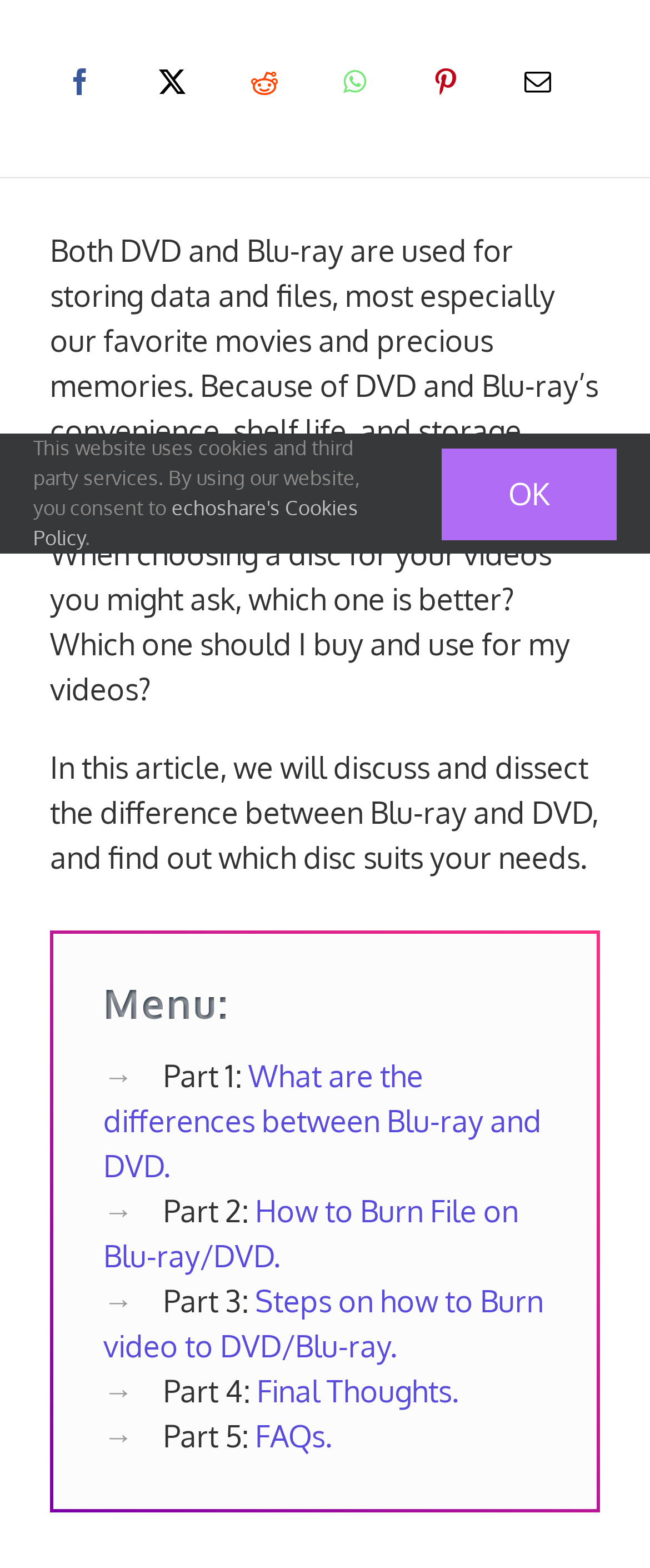Identify the bounding box for the UI element described as: "OK". Ensure the coordinates are four float numbers between 0 and 1, formatted as [left, top, right, bottom].

[0.679, 0.286, 0.949, 0.344]